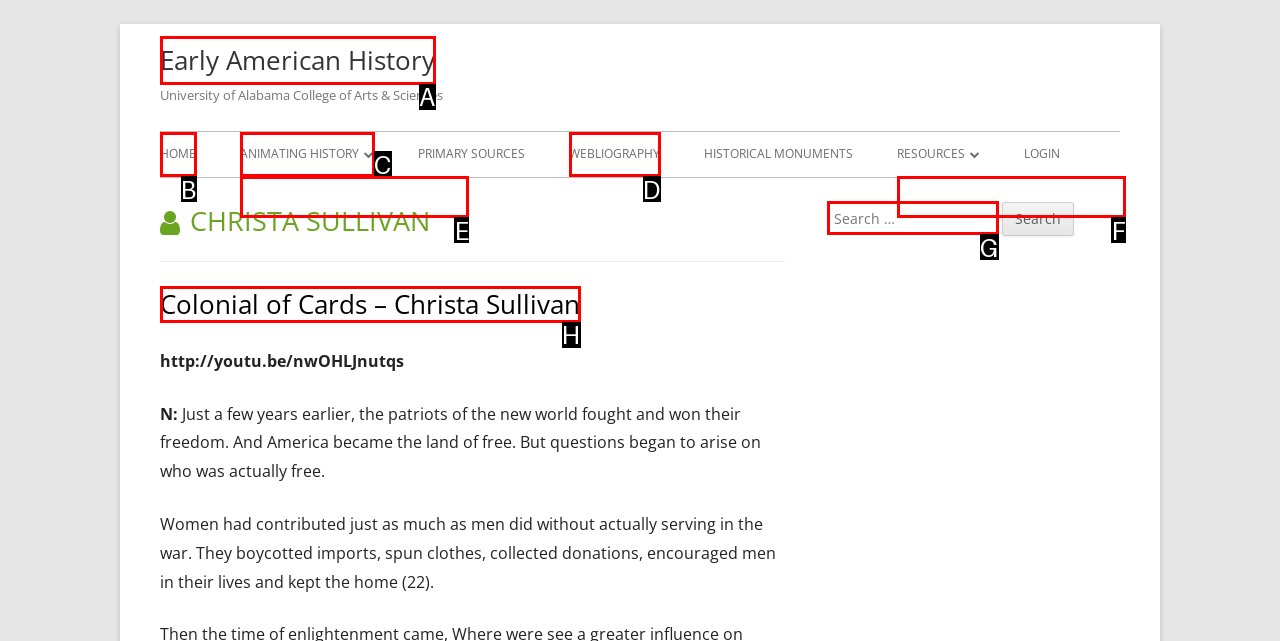Given the element description: Animating History, choose the HTML element that aligns with it. Indicate your choice with the corresponding letter.

C